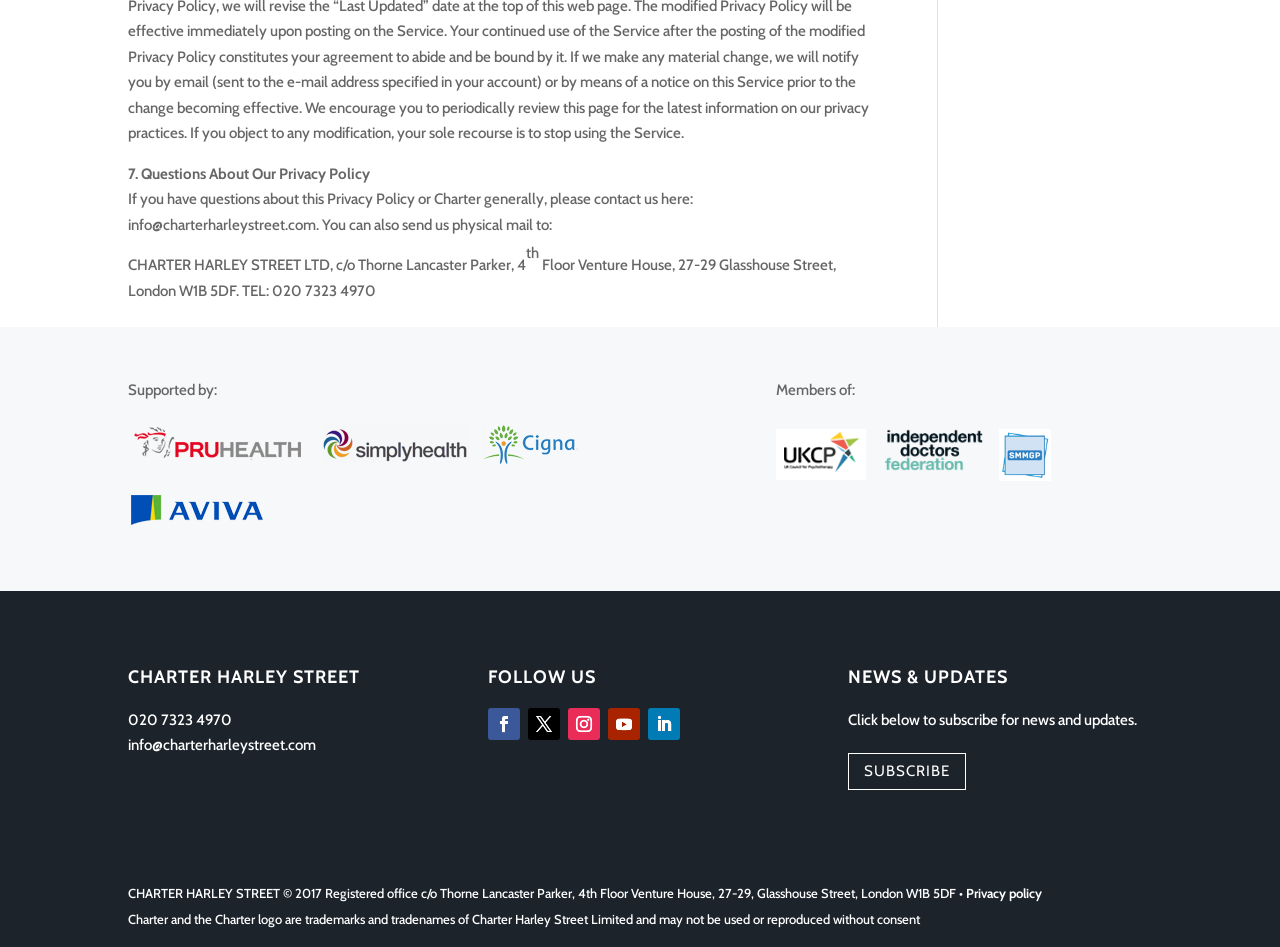What is the contact email for Charter Harley Street?
Use the image to give a comprehensive and detailed response to the question.

The contact email can be found in the section '7. Questions About Our Privacy Policy' where it is mentioned as 'info@charterharleystreet.com'.